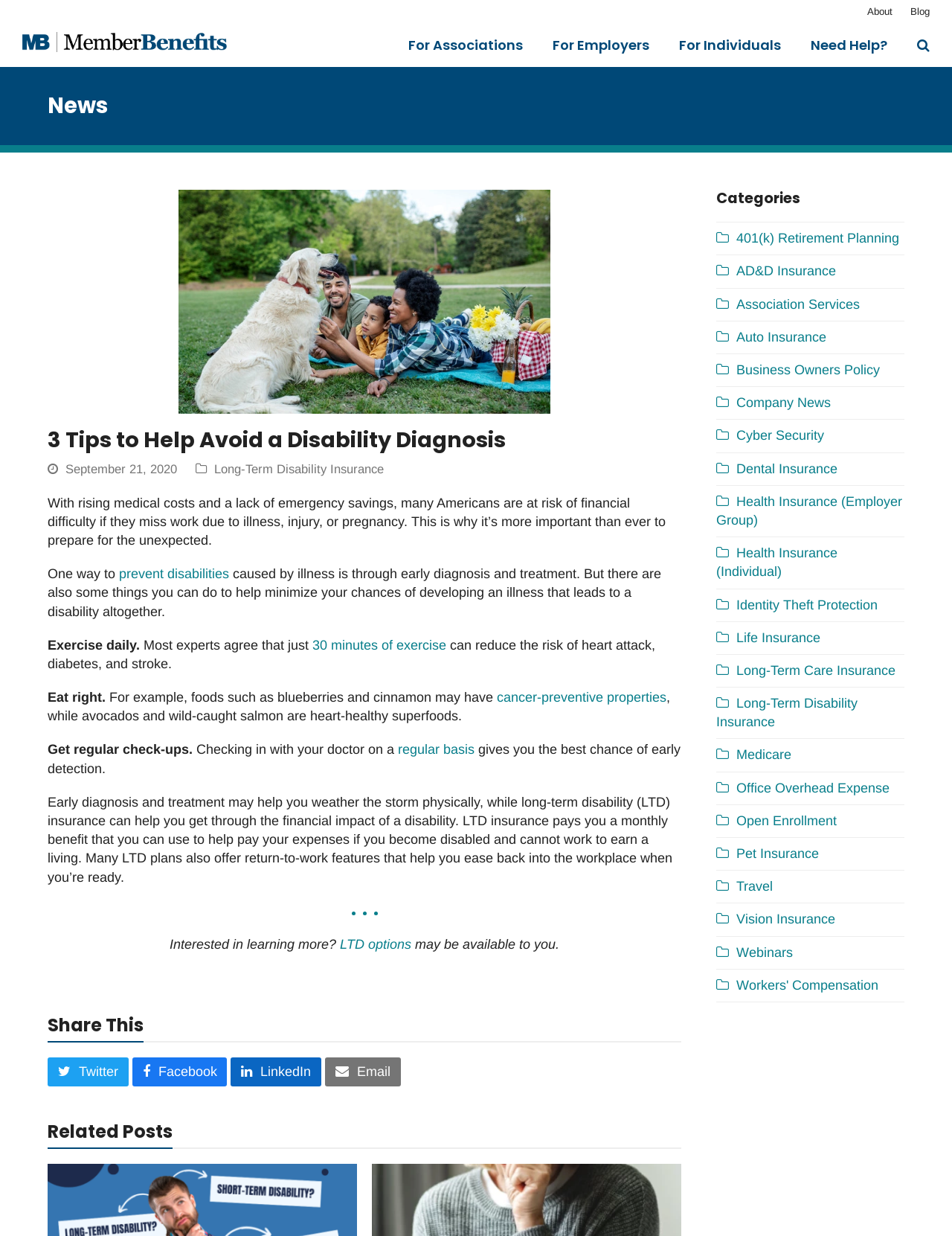Determine the bounding box coordinates for the clickable element required to fulfill the instruction: "Share this on Twitter". Provide the coordinates as four float numbers between 0 and 1, i.e., [left, top, right, bottom].

[0.05, 0.855, 0.135, 0.879]